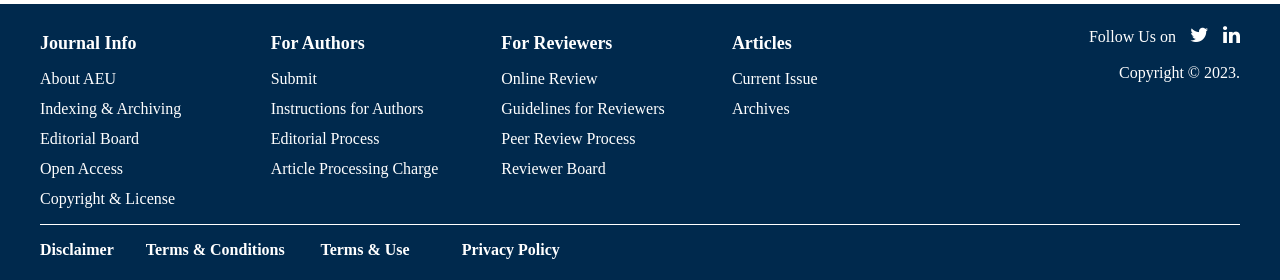For the element described, predict the bounding box coordinates as (top-left x, top-left y, bottom-right x, bottom-right y). All values should be between 0 and 1. Element description: parent_node: Follow Us on

[0.948, 0.1, 0.969, 0.161]